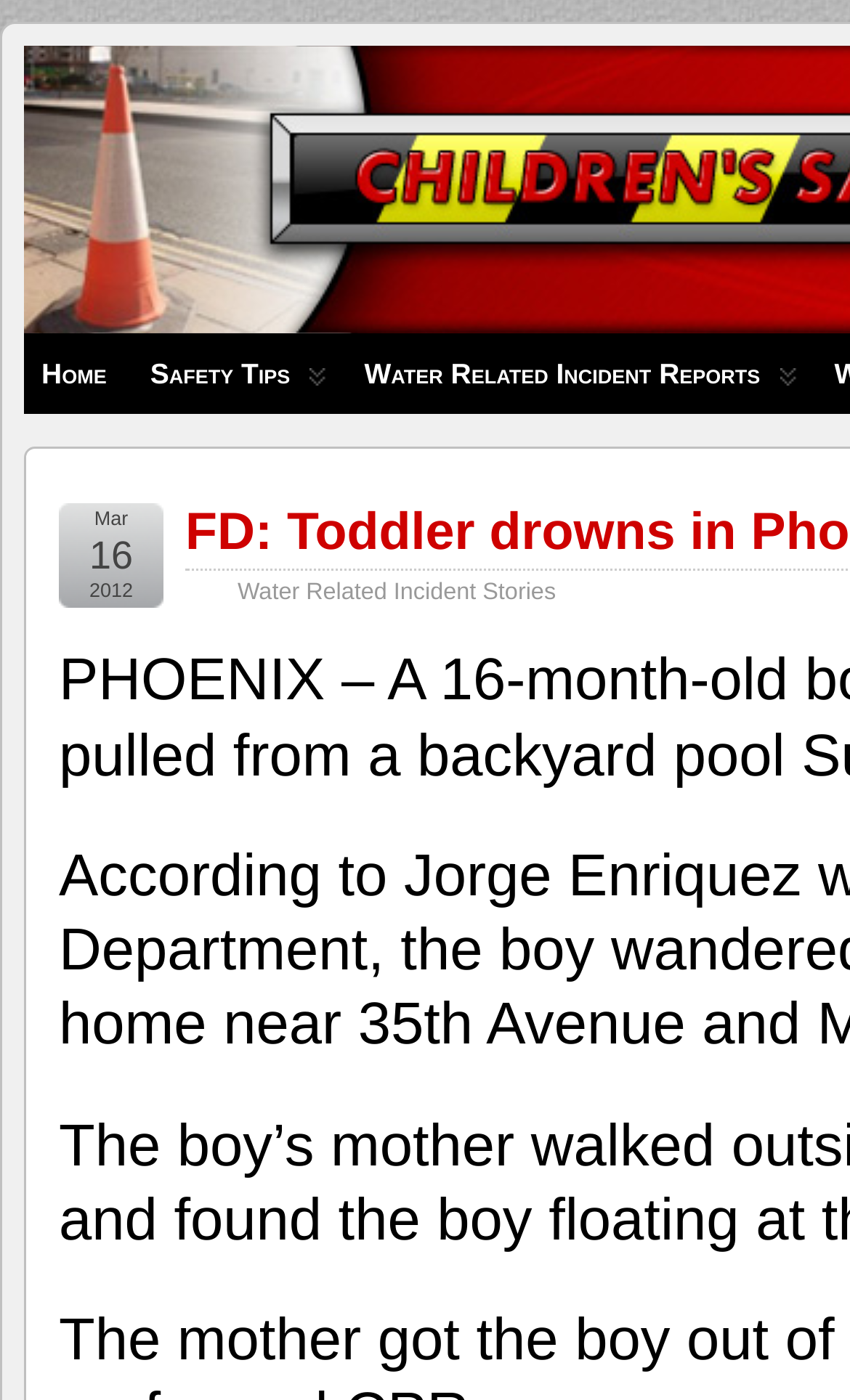What is the date mentioned in the article?
Using the information from the image, give a concise answer in one word or a short phrase.

Mar 16, 2012